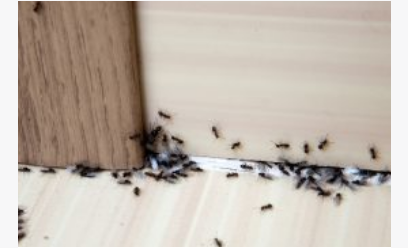Using the image as a reference, answer the following question in as much detail as possible:
Why are the ants actively searching for food sources?

The caption states that the ants are actively searching for food sources during warmer months, which suggests that the ants' behavior is influenced by the temperature and season.